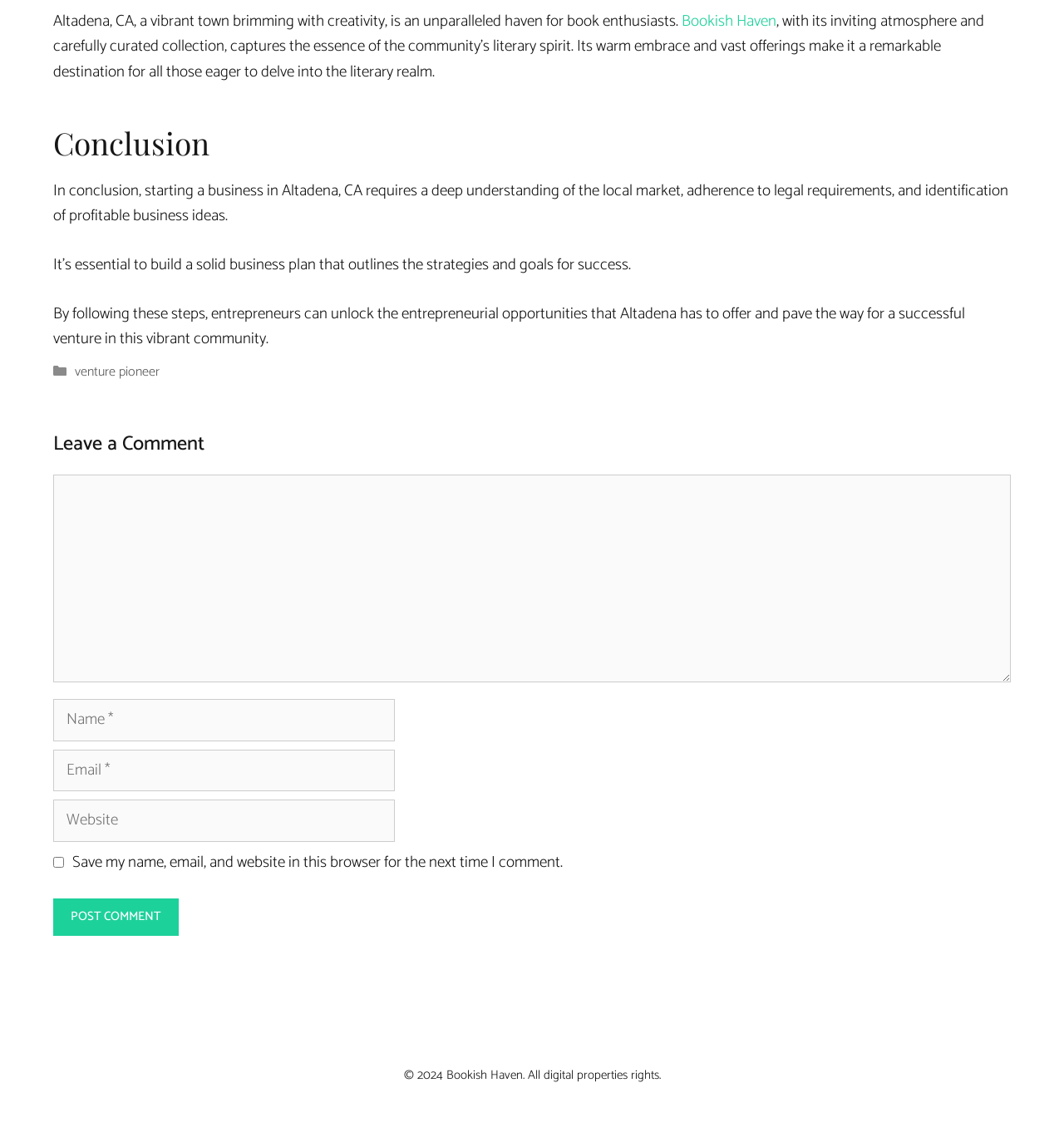Specify the bounding box coordinates of the area to click in order to execute this command: 'Click on the 'Bookish Haven' link at the bottom'. The coordinates should consist of four float numbers ranging from 0 to 1, and should be formatted as [left, top, right, bottom].

[0.419, 0.945, 0.491, 0.963]